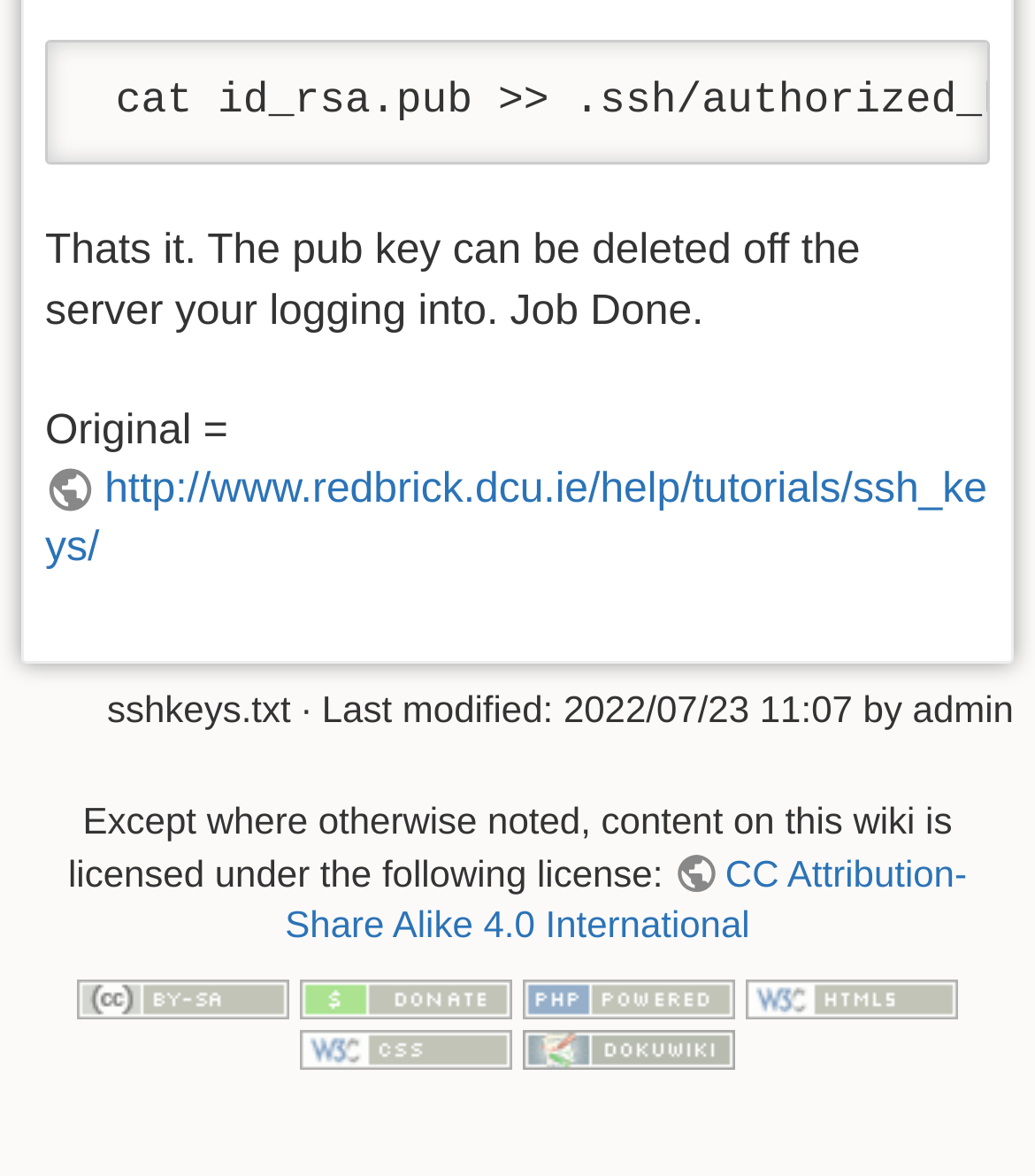Mark the bounding box of the element that matches the following description: "title="Valid HTML5"".

[0.72, 0.828, 0.925, 0.864]